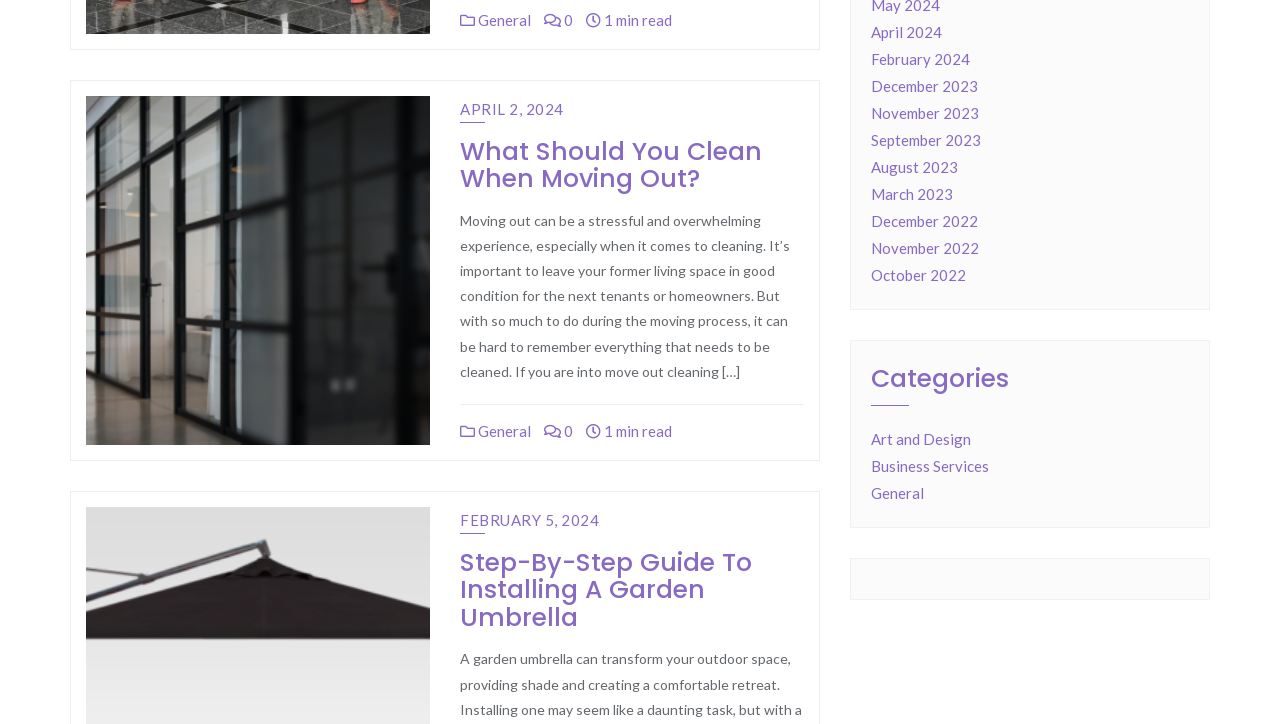Determine the bounding box coordinates for the clickable element to execute this instruction: "Read the 'APRIL 2, 2024' post". Provide the coordinates as four float numbers between 0 and 1, i.e., [left, top, right, bottom].

[0.359, 0.138, 0.44, 0.169]